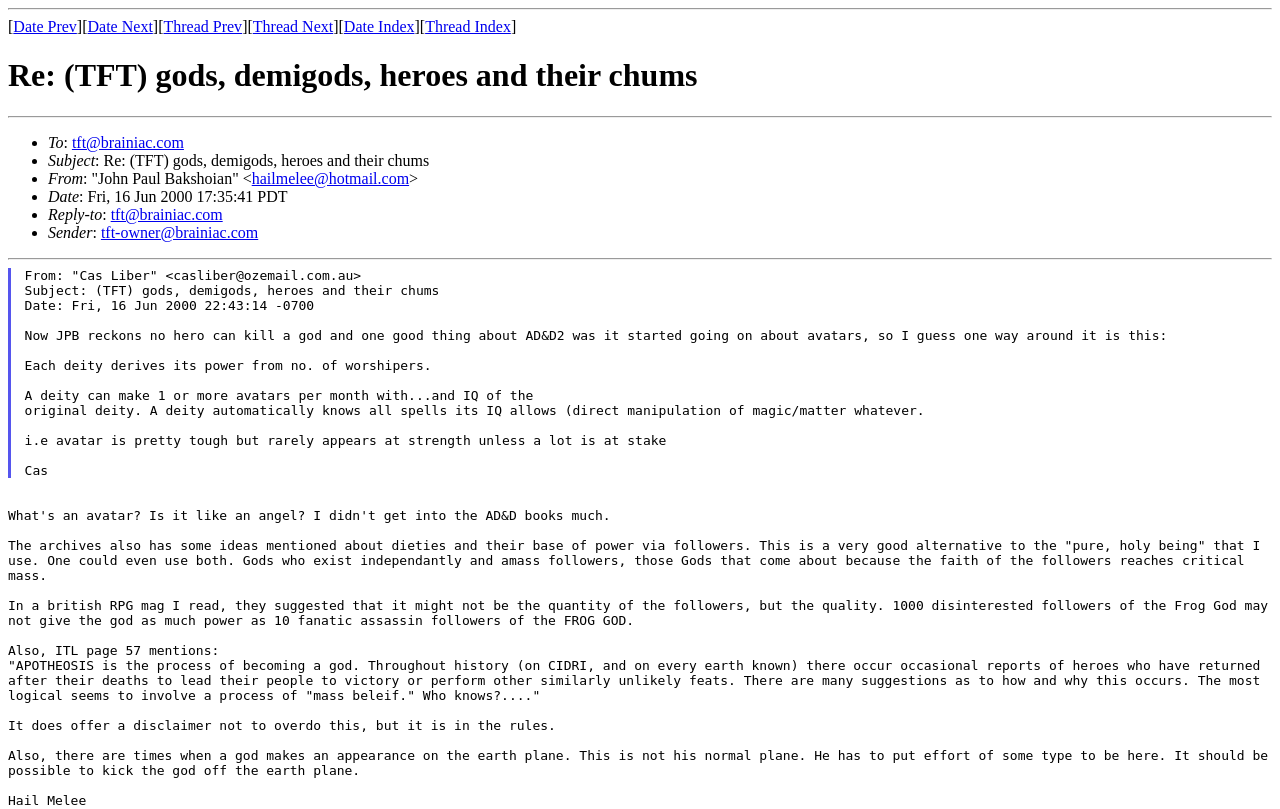Could you please study the image and provide a detailed answer to the question:
What is the subject of the email?

I found the subject of the email by looking at the static text element with the content ': Re: (TFT) gods, demigods, heroes and their chums' which is located below the 'Subject' label.